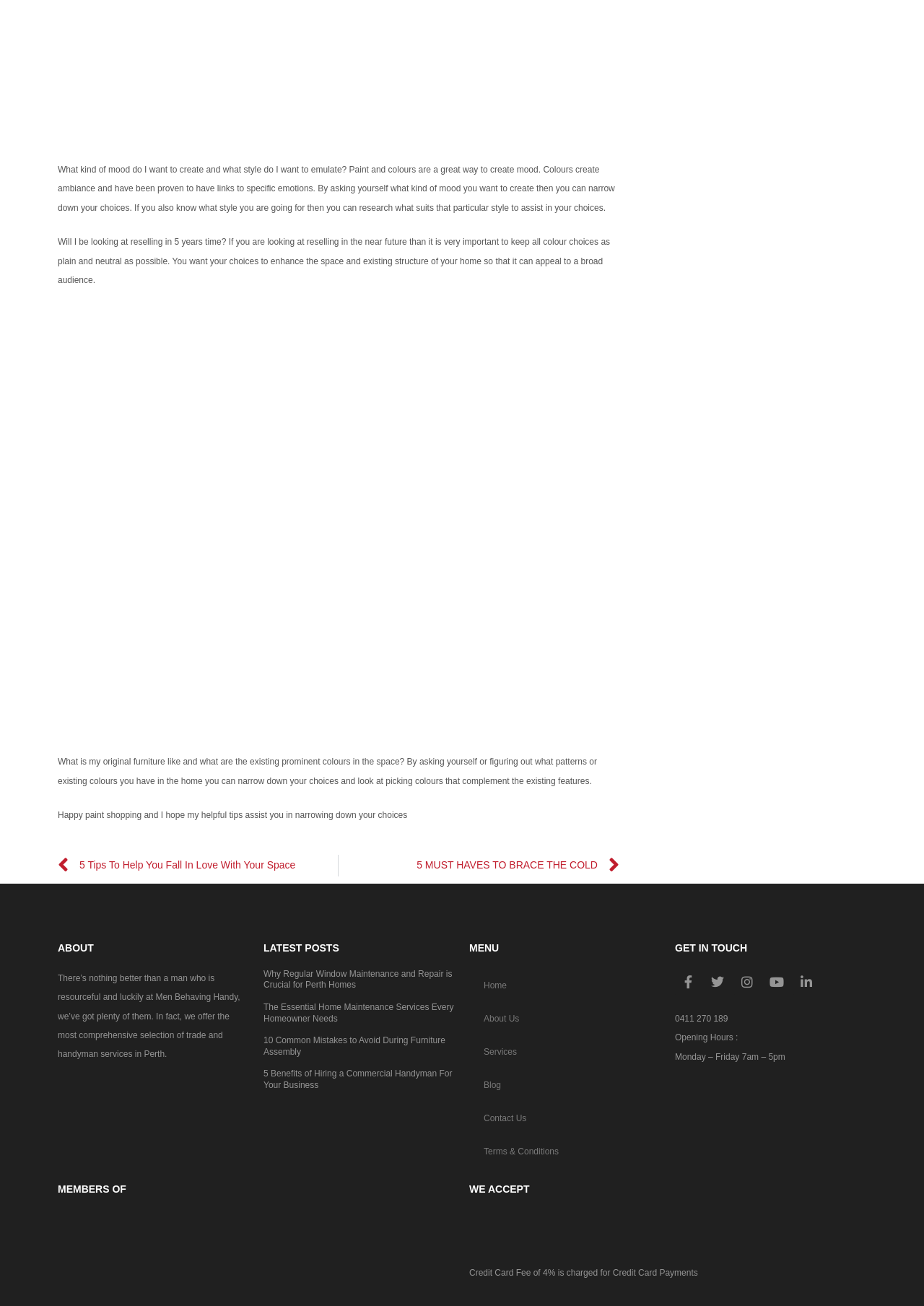What is the recommended frequency for window maintenance and repair?
Provide an in-depth and detailed explanation in response to the question.

The article 'Why Regular Window Maintenance and Repair is Crucial for Perth Homes' suggests that regular window maintenance and repair is crucial for Perth homes, implying that it should be done regularly.